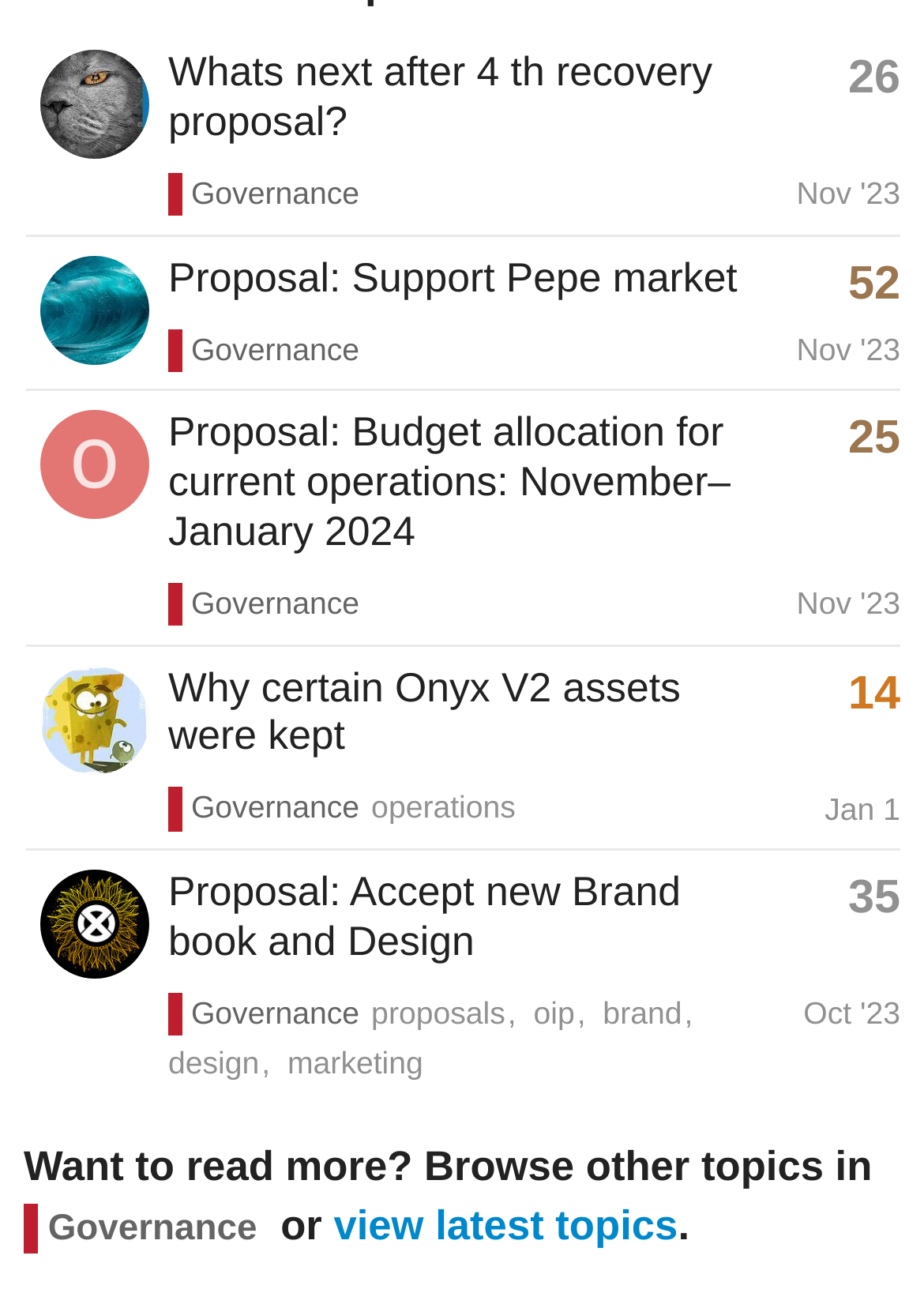Who started the topic 'Why certain Onyx V2 assets were kept'?
Please provide a comprehensive answer to the question based on the webpage screenshot.

I found the link element with the text 'bigcheese' next to the topic title 'Why certain Onyx V2 assets were kept', which indicates that bigcheese is the user who started this topic.